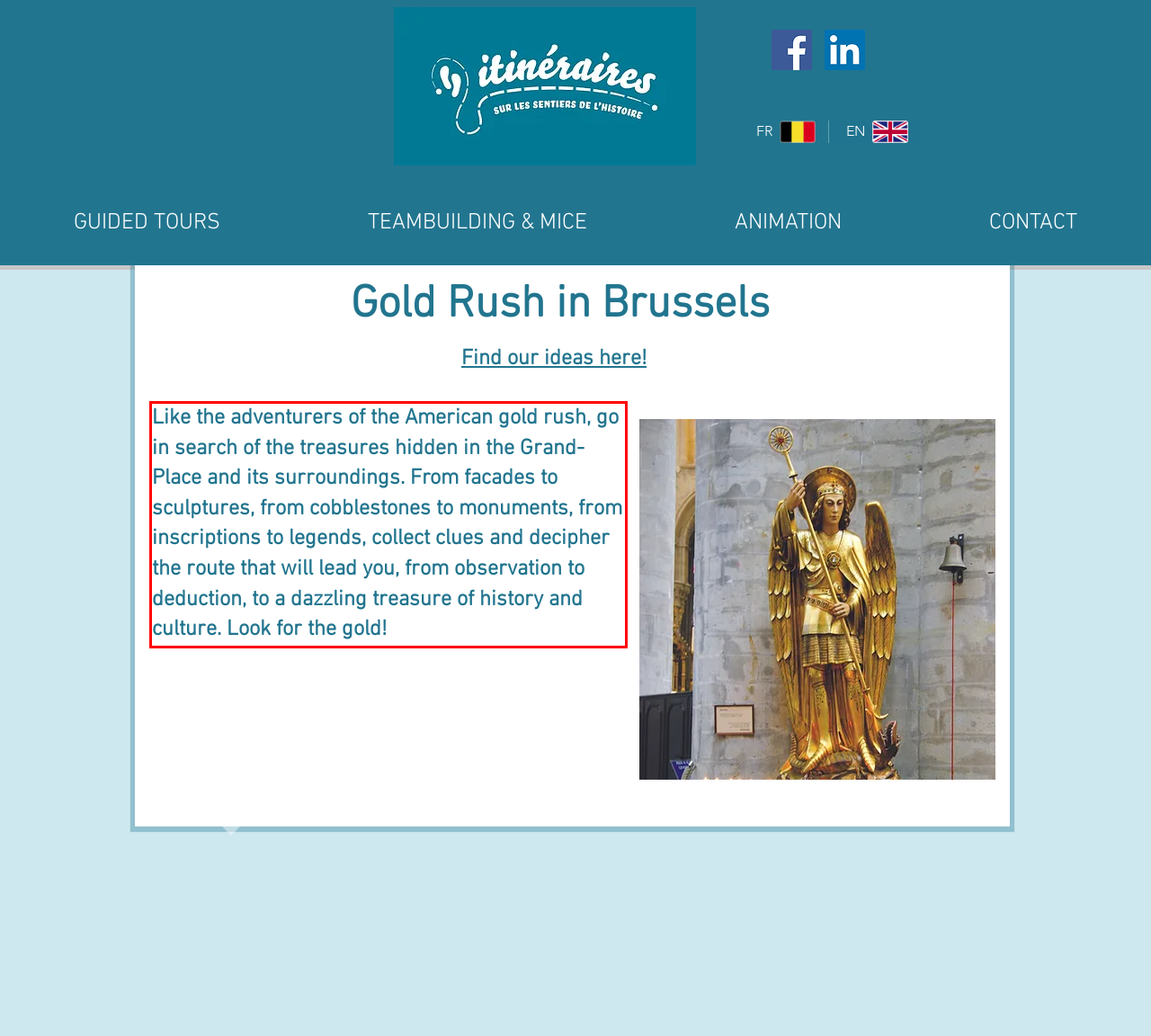From the screenshot of the webpage, locate the red bounding box and extract the text contained within that area.

Like the adventurers of the American gold rush, go in search of the treasures hidden in the Grand-Place and its surroundings. From facades to sculptures, from cobblestones to monuments, from inscriptions to legends, collect clues and decipher the route that will lead you, from observation to deduction, to a dazzling treasure of history and culture. Look for the gold!